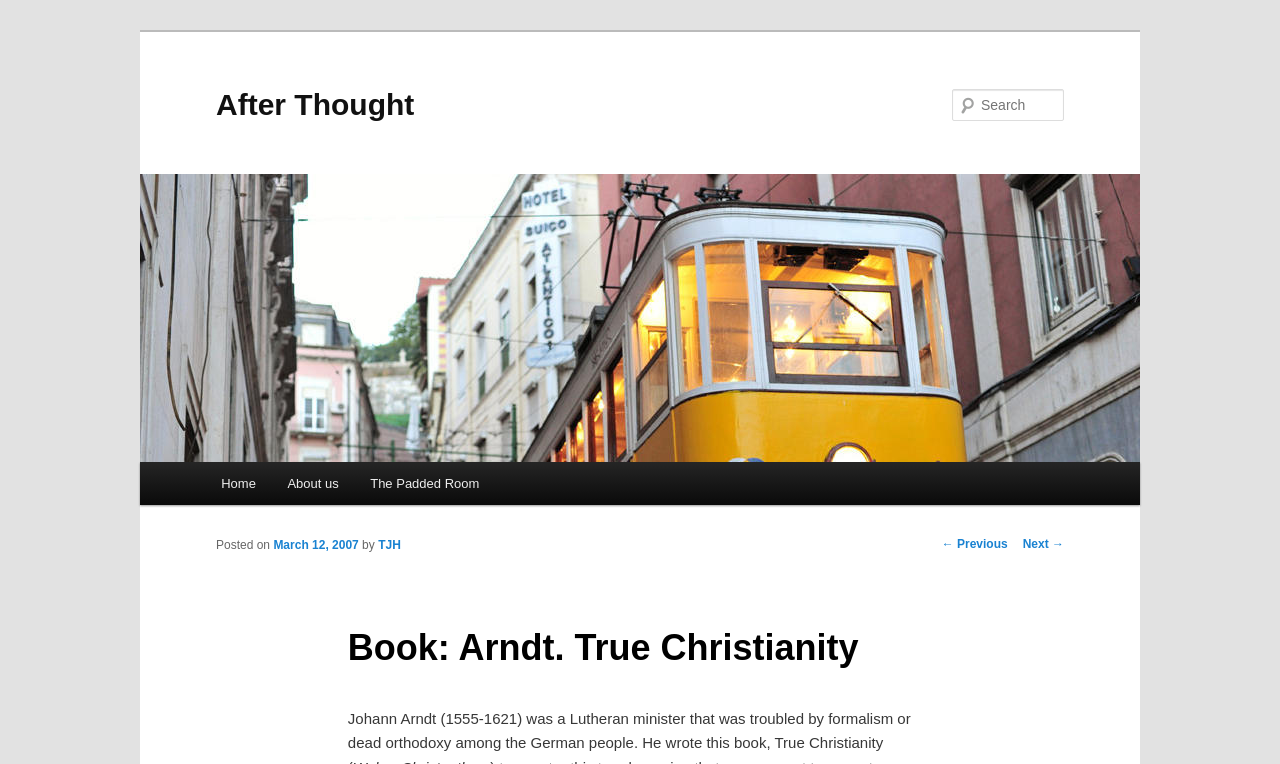Who is the author of the post?
Give a detailed explanation using the information visible in the image.

I found the author's name by looking at the link element with the text 'TJH' which is located near the 'Posted on' text and the date 'March 12, 2007'.